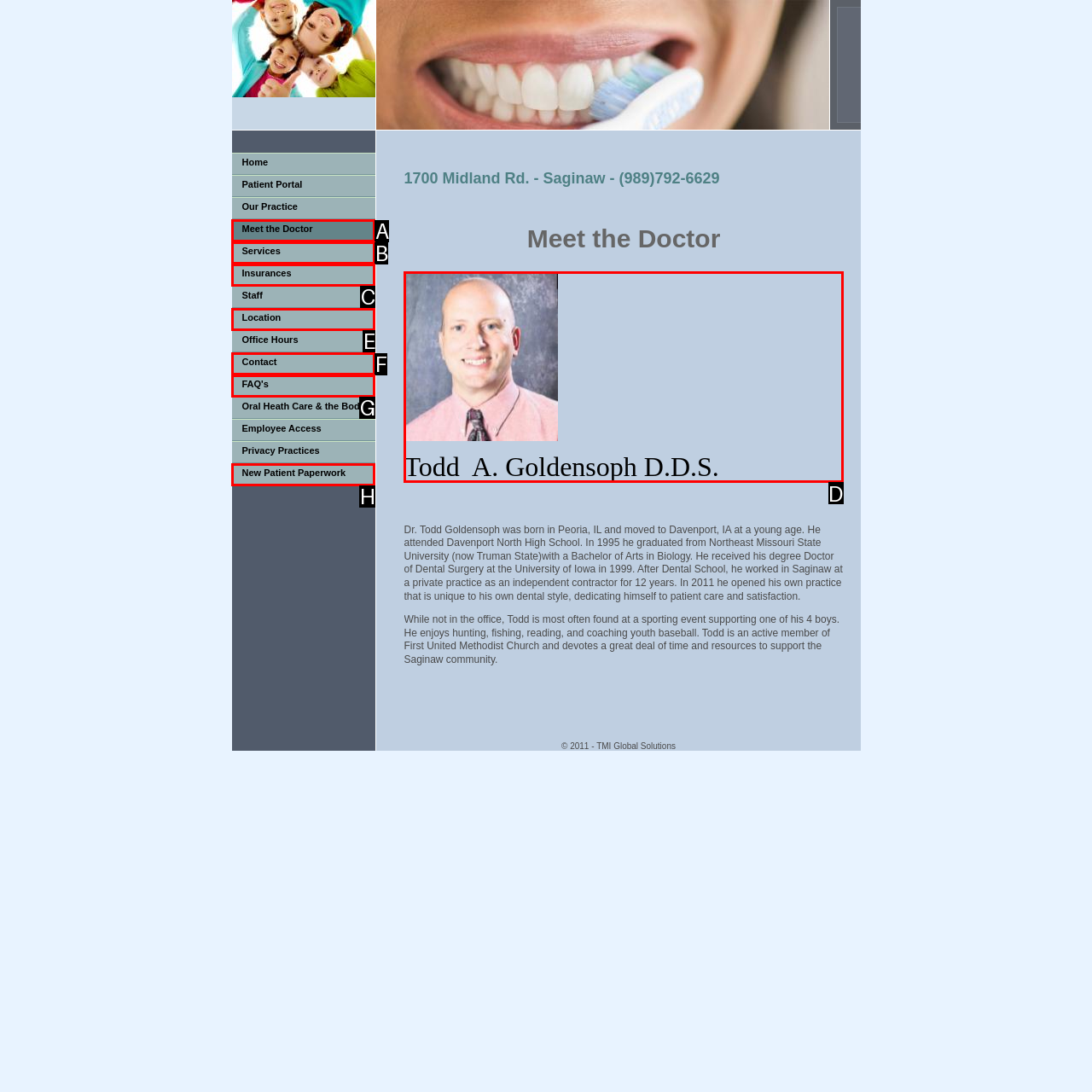Identify which lettered option completes the task: Learn about the doctor's biography. Provide the letter of the correct choice.

D